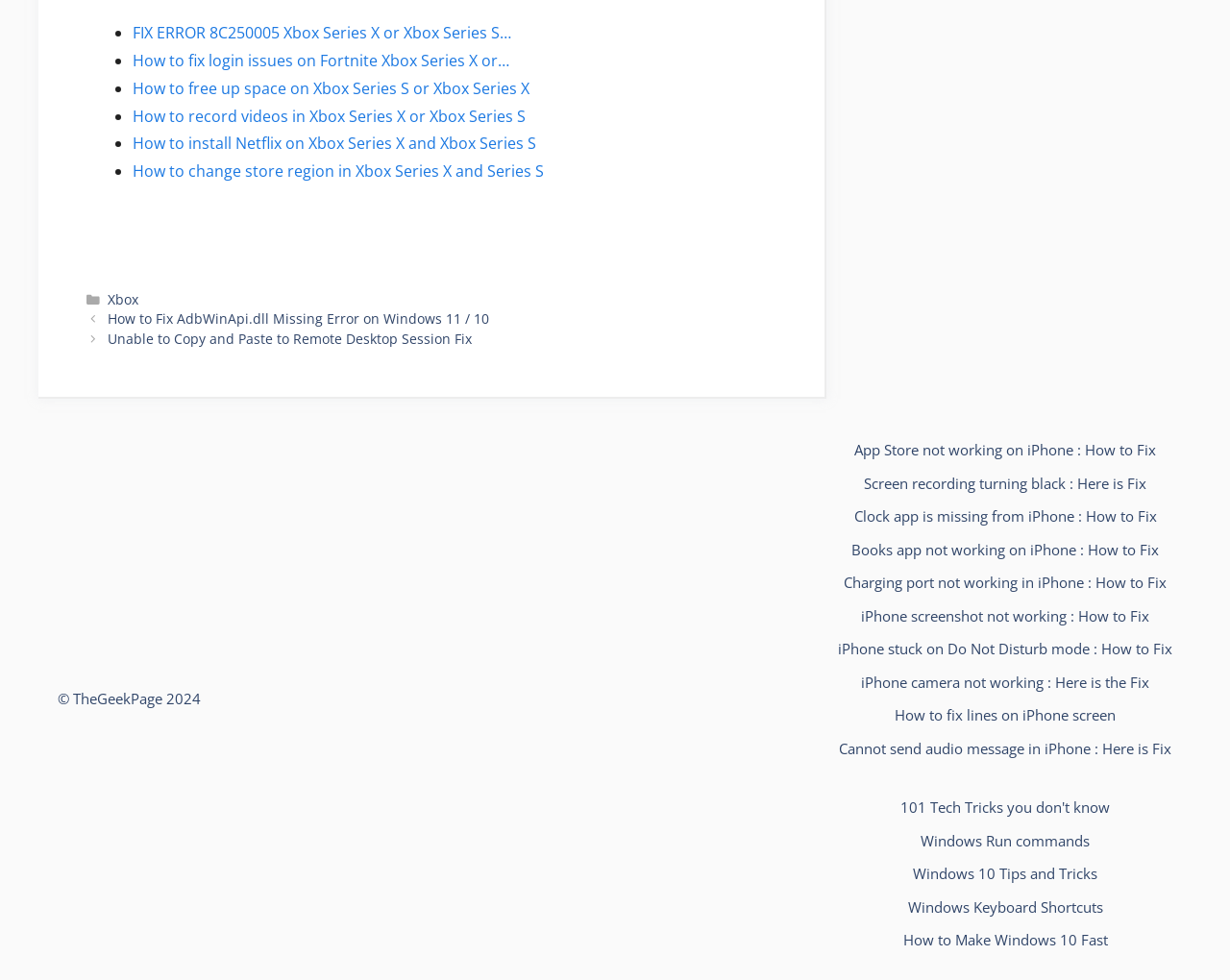Provide the bounding box coordinates of the area you need to click to execute the following instruction: "Click on '101 Tech Tricks you don't know'".

[0.732, 0.814, 0.902, 0.833]